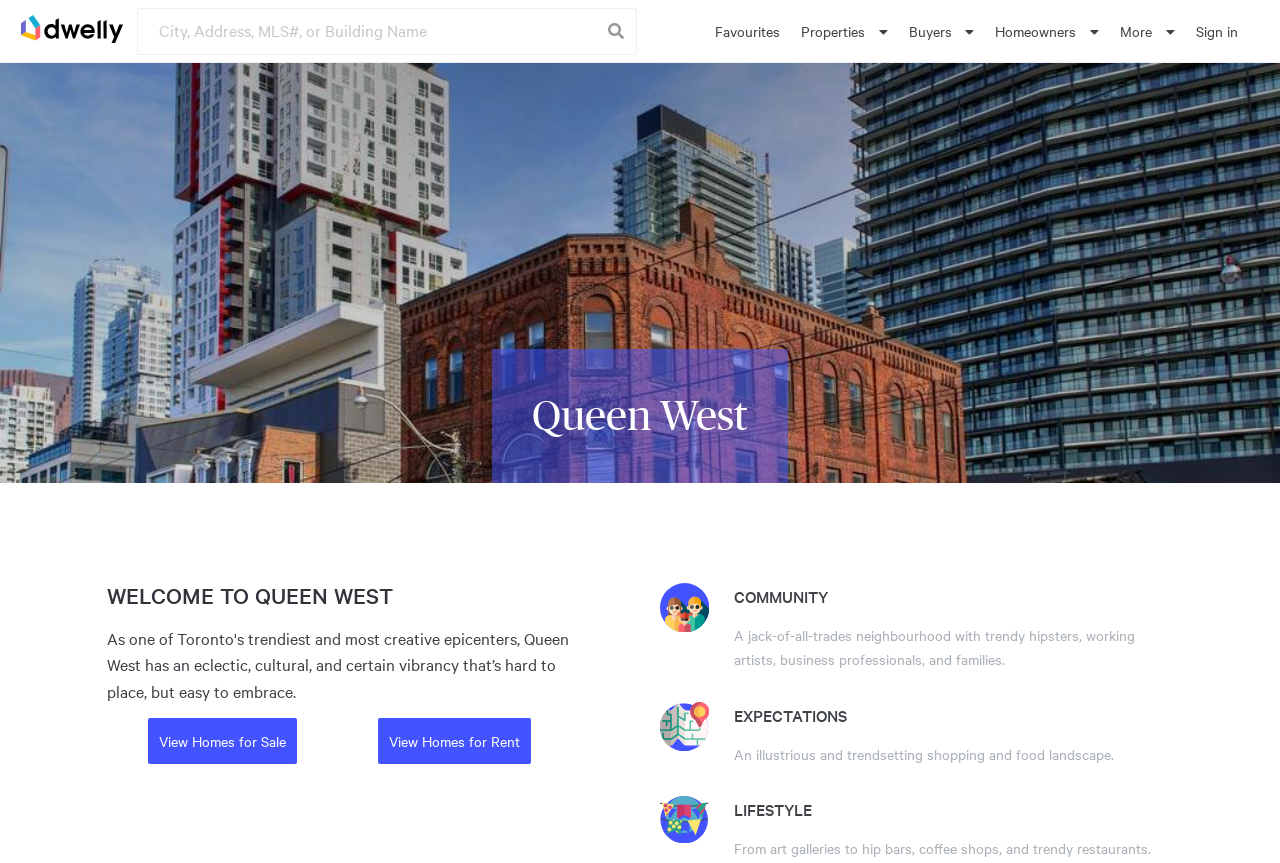Find the bounding box coordinates for the UI element that matches this description: "Sign in".

[0.934, 0.024, 0.967, 0.047]